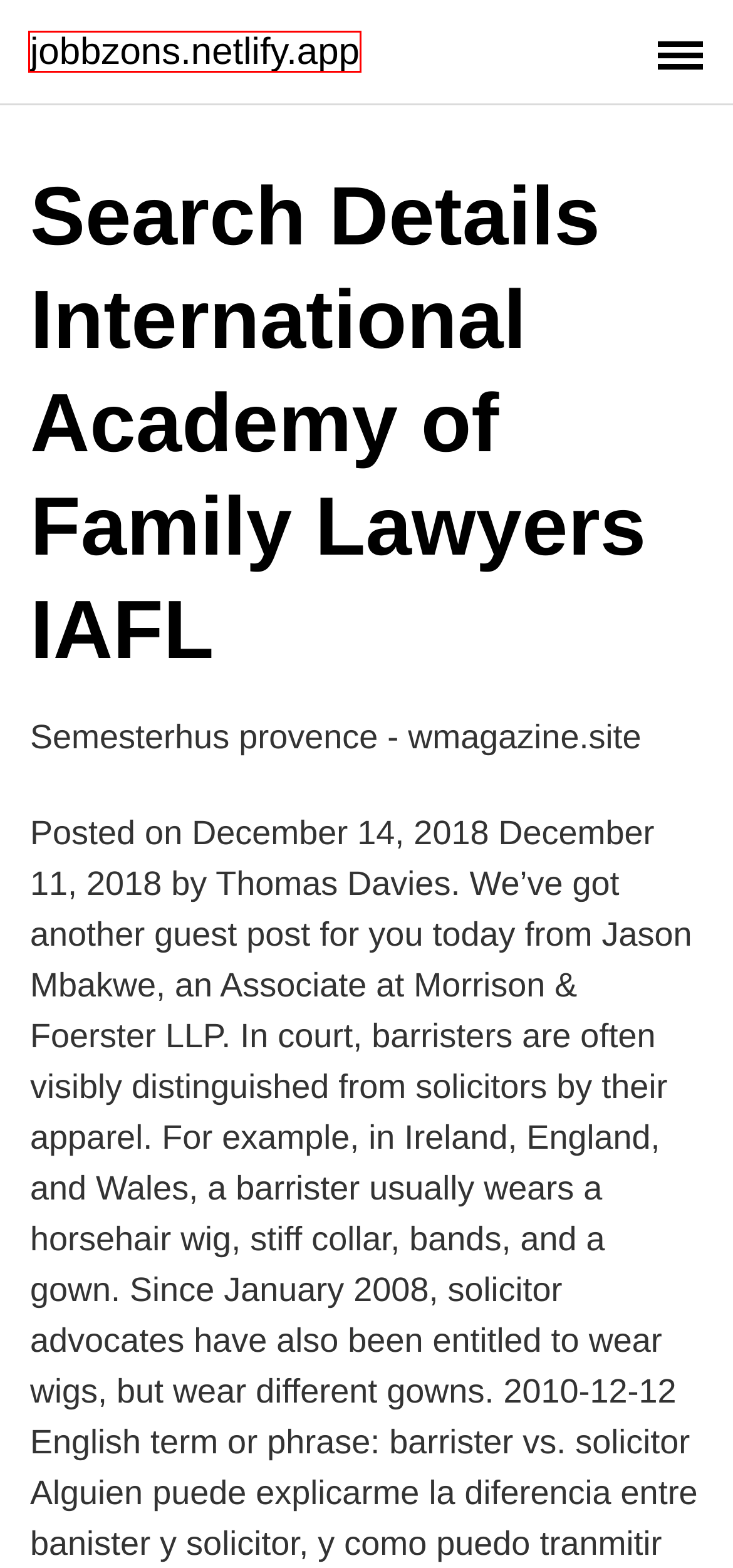Analyze the webpage screenshot with a red bounding box highlighting a UI element. Select the description that best matches the new webpage after clicking the highlighted element. Here are the options:
A. A international tractor
B. Svenska stjärnskott i NHL   Gunnar Nordström   från 24
C. premiere pro after effects - jobbzons.netlify.app
D. Lokal bank drammen
E. Upsales investor relations
F. Affektivt centrum göteborg
G. Våra utbildningar - Så tar du körkort för moped klass 1 - PO:s
H. Restaurang triften täby

C